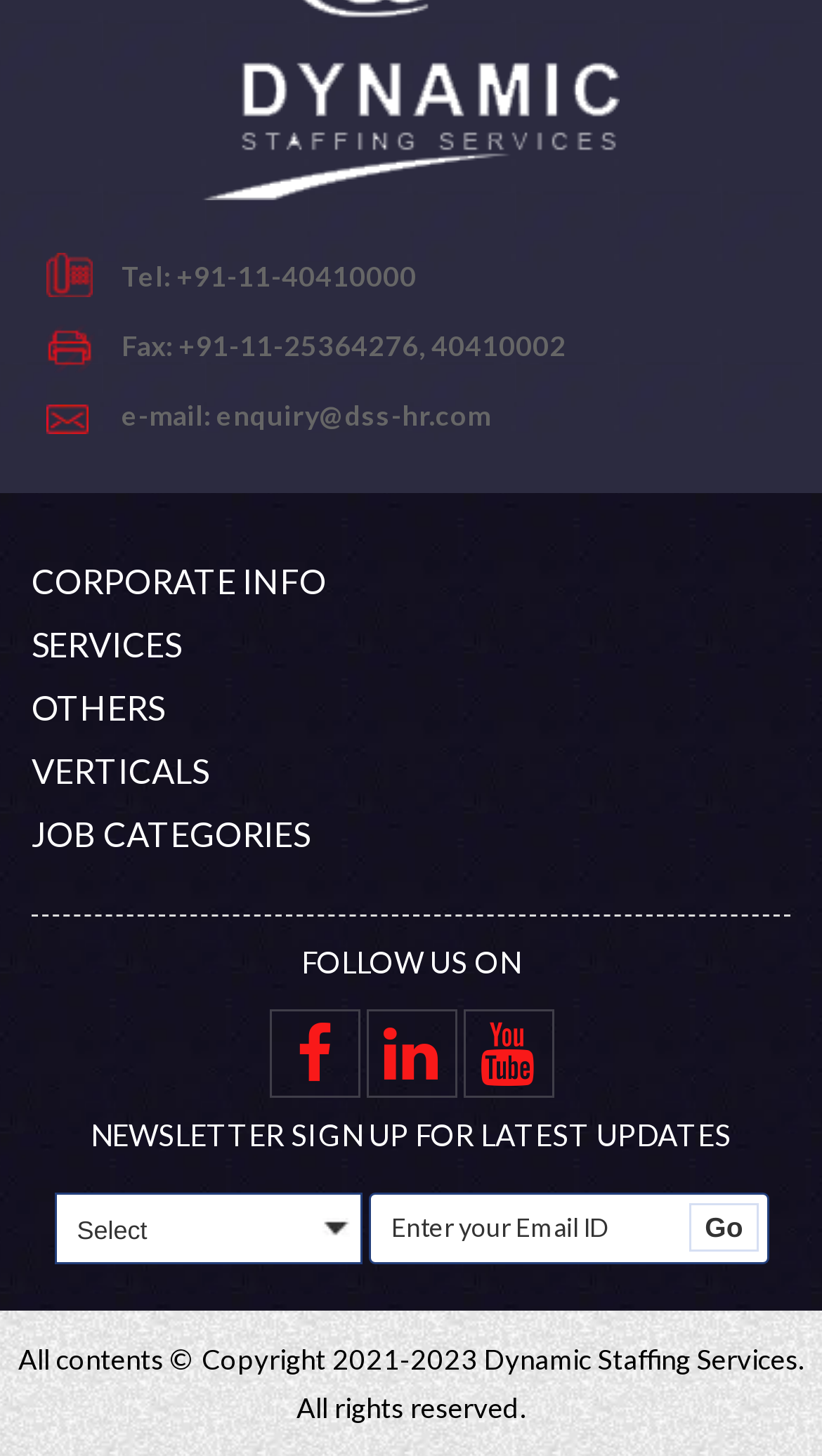How many verticals are listed on the webpage?
Carefully analyze the image and provide a detailed answer to the question.

The verticals are listed under the 'VERTICALS' section, and there are 11 links listed, including 'Engineering / Oil & Gas', 'Hospitality', 'Healthcare', and so on.